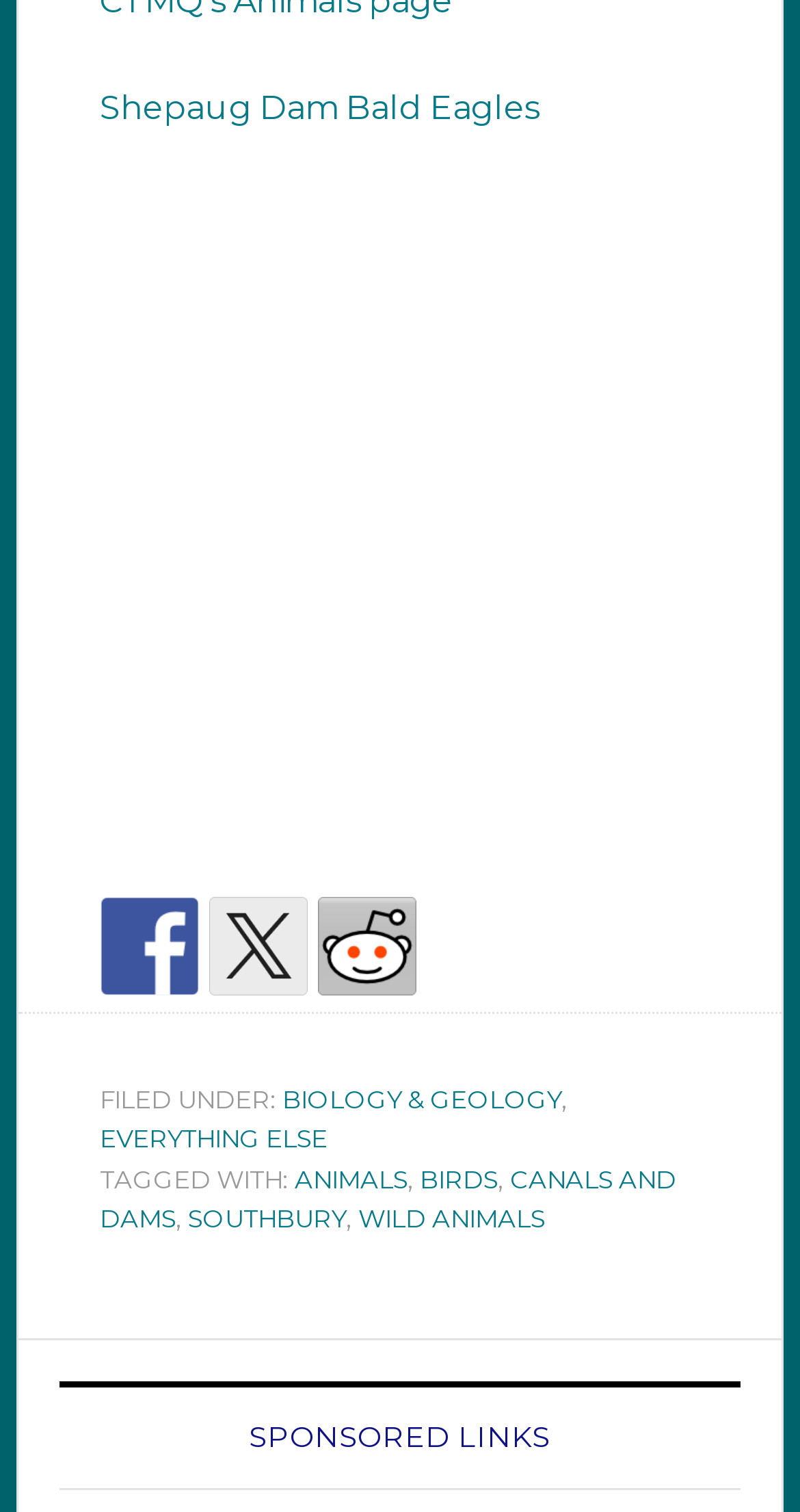What is the section title above the sponsored links?
Please provide a comprehensive answer to the question based on the webpage screenshot.

I looked at the bottom section of the webpage and found a heading that says 'SPONSORED LINKS', which is the title above the sponsored links.